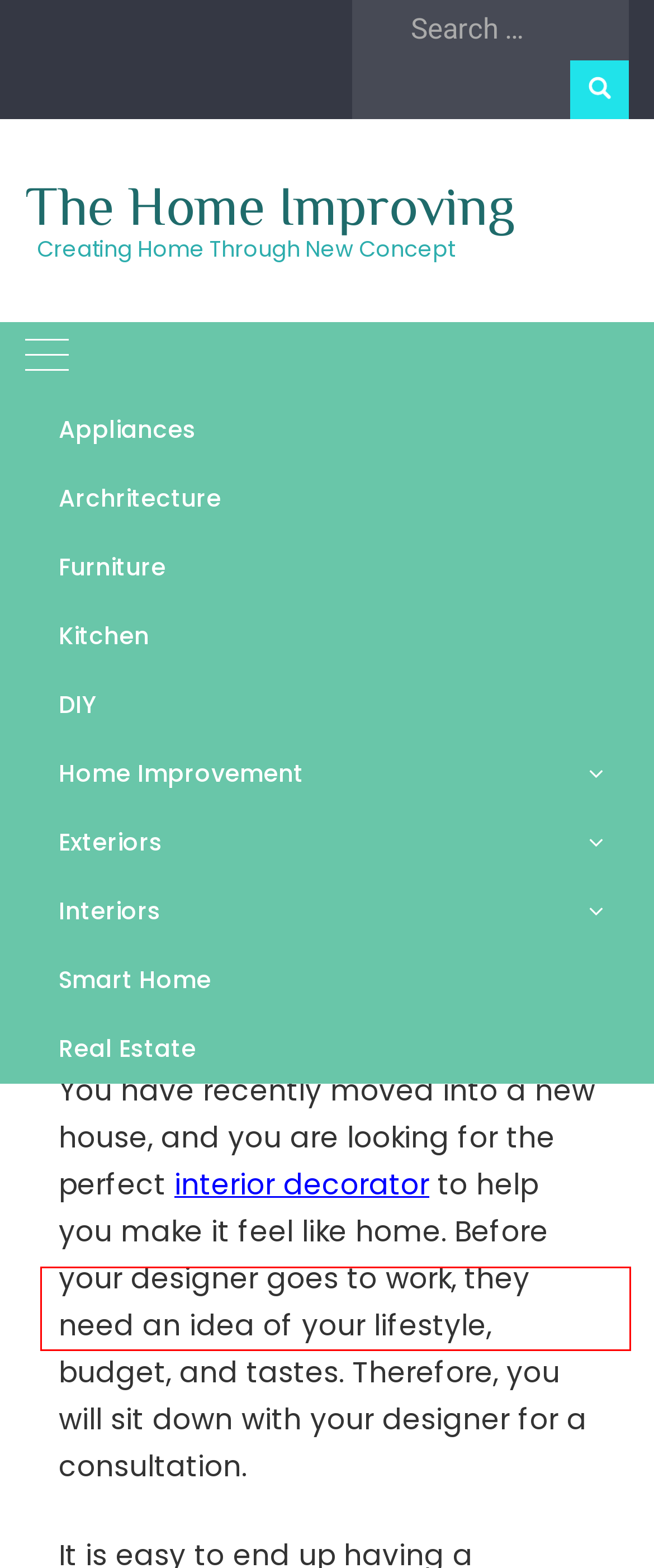With the provided webpage screenshot containing a red bounding box around a UI element, determine which description best matches the new webpage that appears after clicking the selected element. The choices are:
A. Cleaning Archives - The Home Improving
B. The Home Improving - Creating Home Through New Concept
C. Exteriors Archives - The Home Improving
D. Roofing Archives - The Home Improving
E. Plumbing Archives - The Home Improving
F. Furniture Archives - The Home Improving
G. Closets Archives - The Home Improving
H. Home Improvement Archives - The Home Improving

G